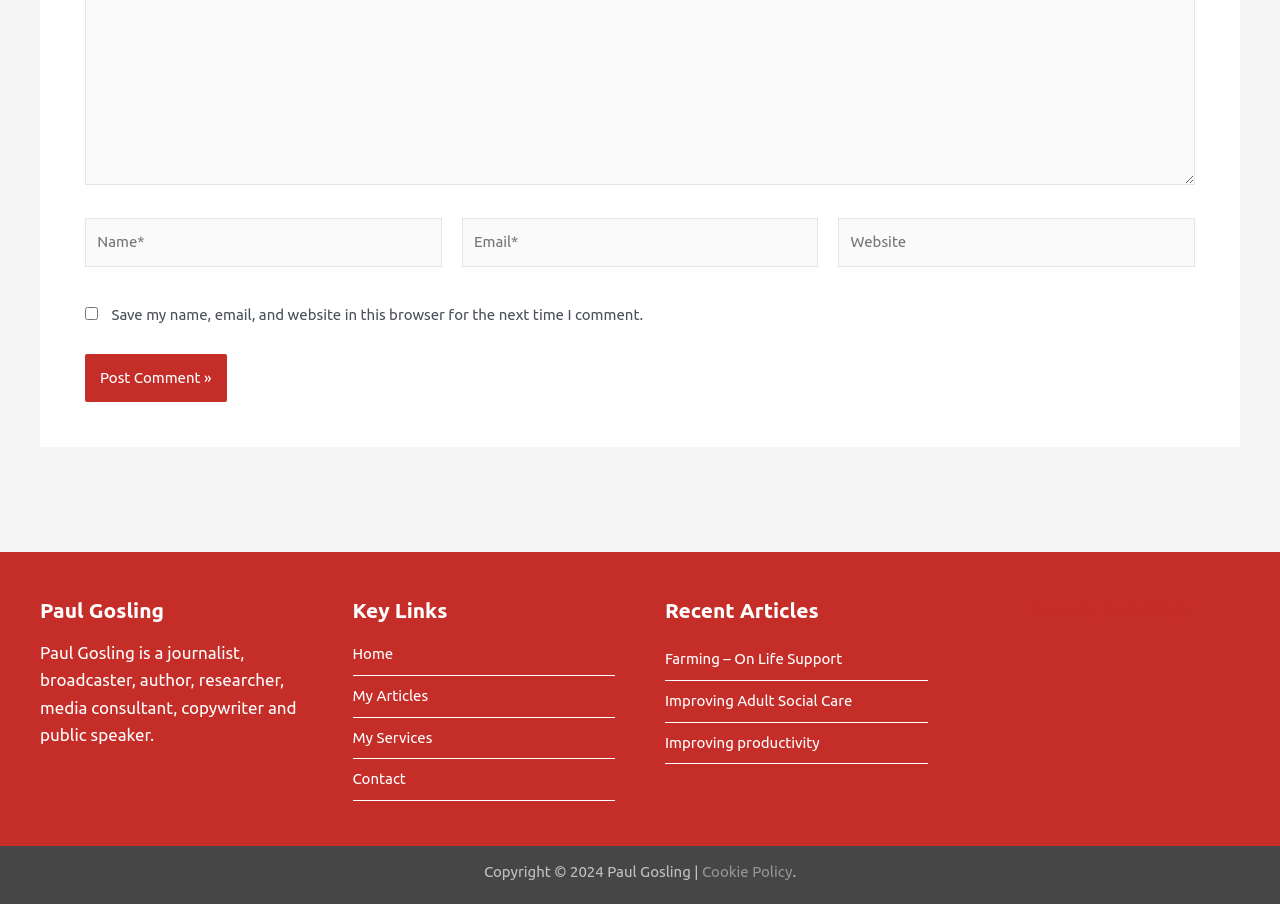For the given element description Home, determine the bounding box coordinates of the UI element. The coordinates should follow the format (top-left x, top-left y, bottom-right x, bottom-right y) and be within the range of 0 to 1.

[0.275, 0.71, 0.307, 0.738]